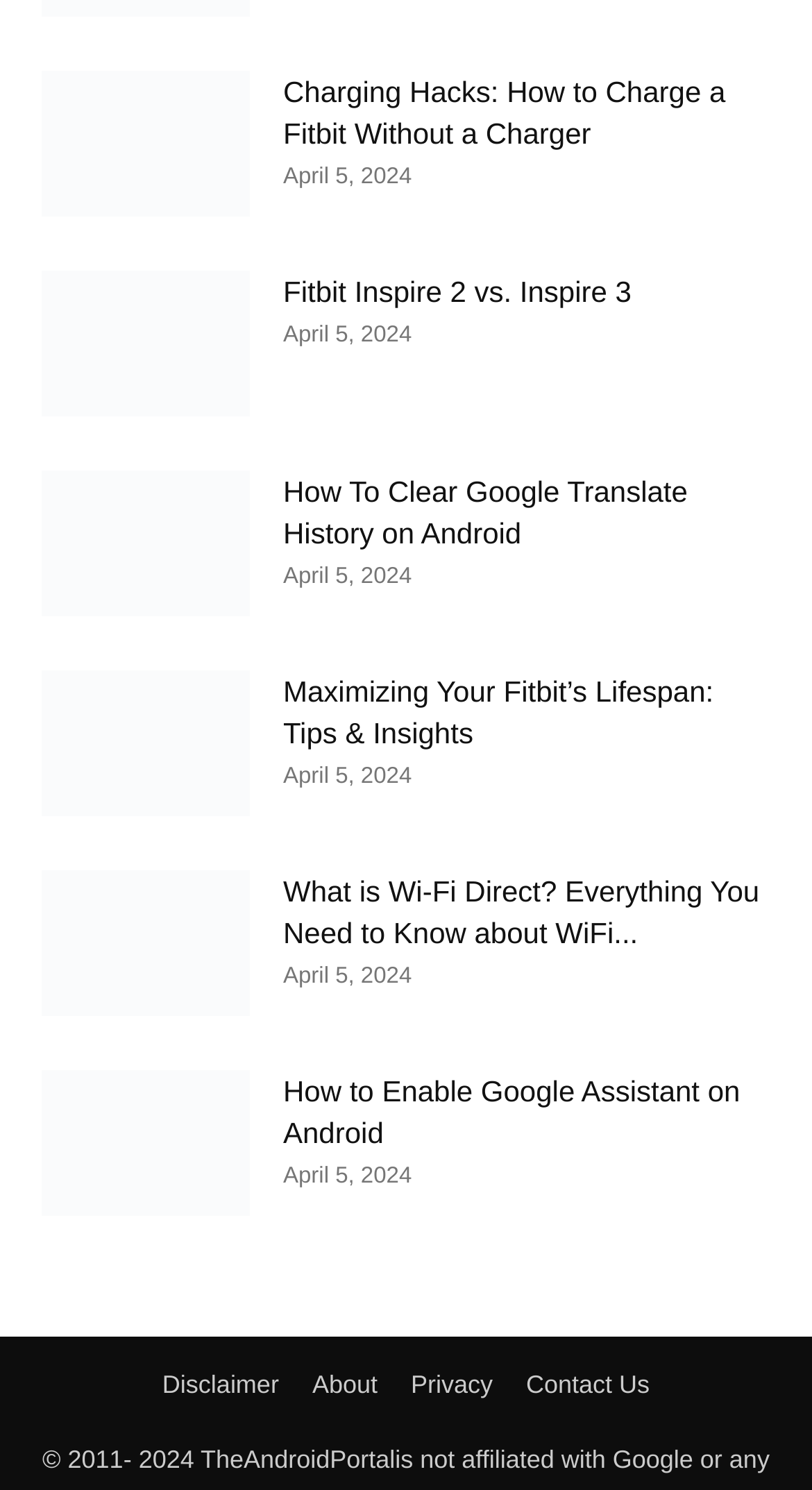Find the bounding box coordinates of the element you need to click on to perform this action: 'Click on the 'Uncategorized' link'. The coordinates should be represented by four float values between 0 and 1, in the format [left, top, right, bottom].

None